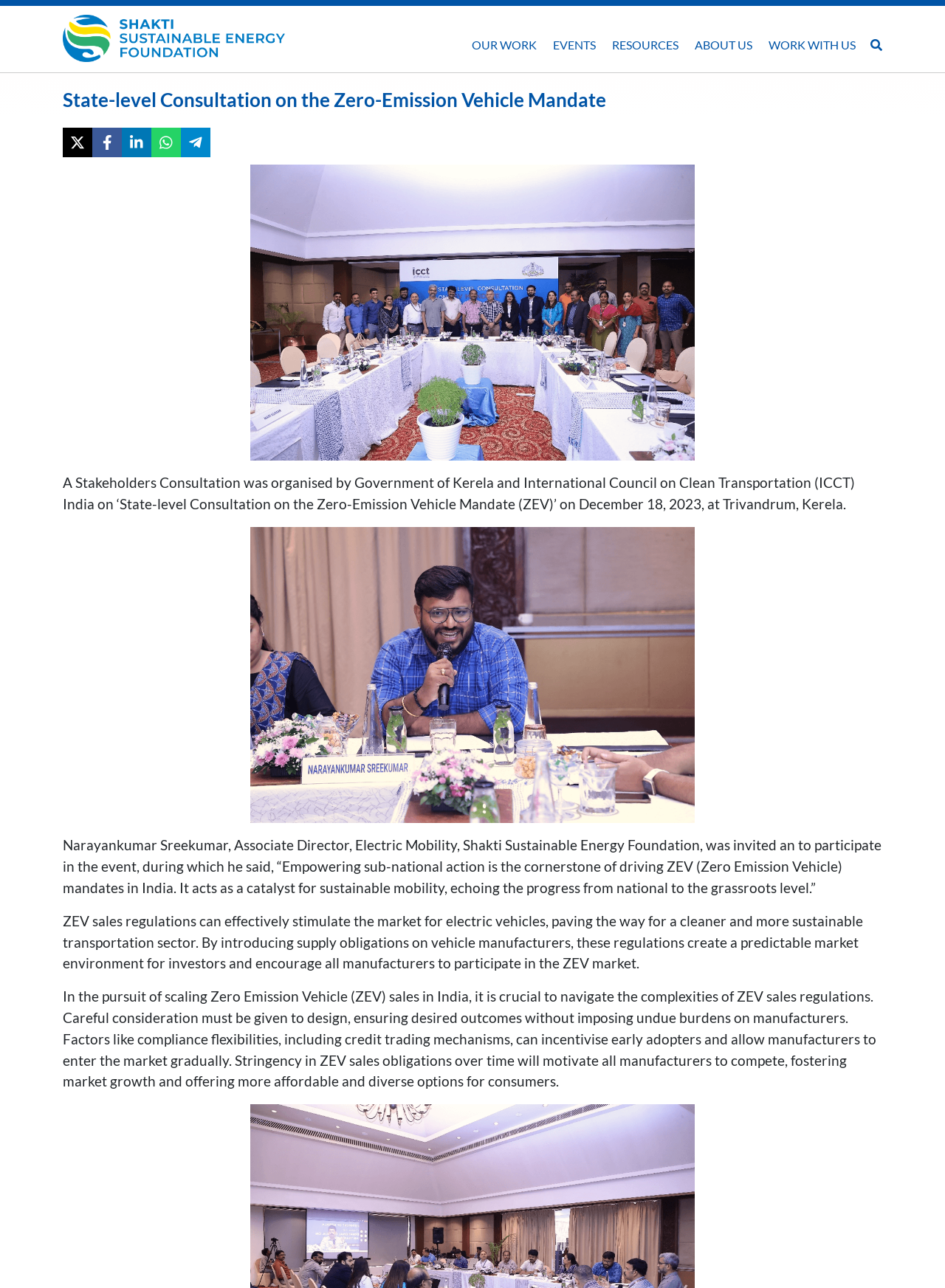Specify the bounding box coordinates of the element's region that should be clicked to achieve the following instruction: "Click on RESOURCES". The bounding box coordinates consist of four float numbers between 0 and 1, in the format [left, top, right, bottom].

[0.64, 0.019, 0.725, 0.051]